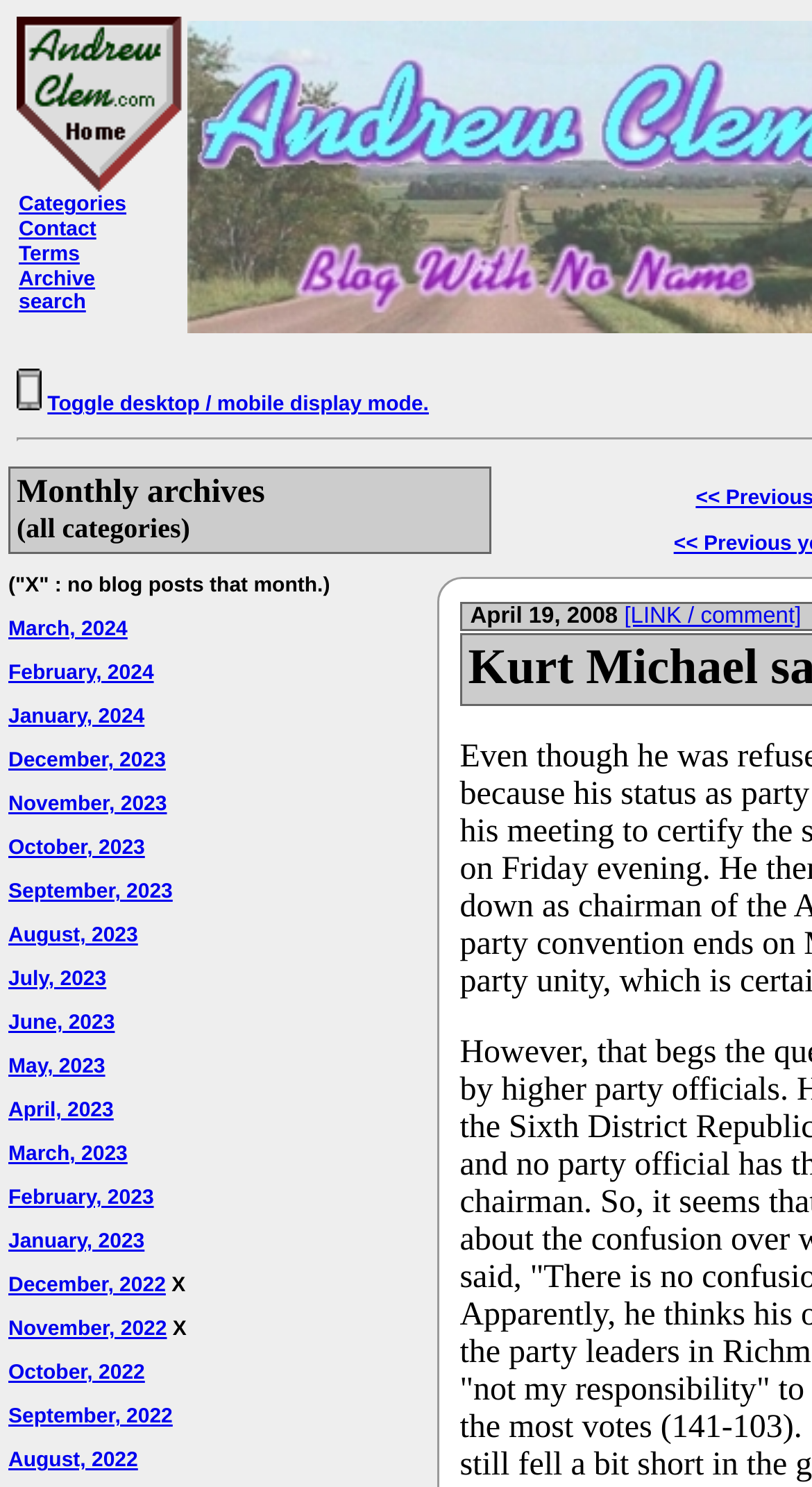Carefully examine the image and provide an in-depth answer to the question: What is the date of the oldest blog post?

I found a static text element with the date 'April 19, 2008' which appears to be the date of the oldest blog post.